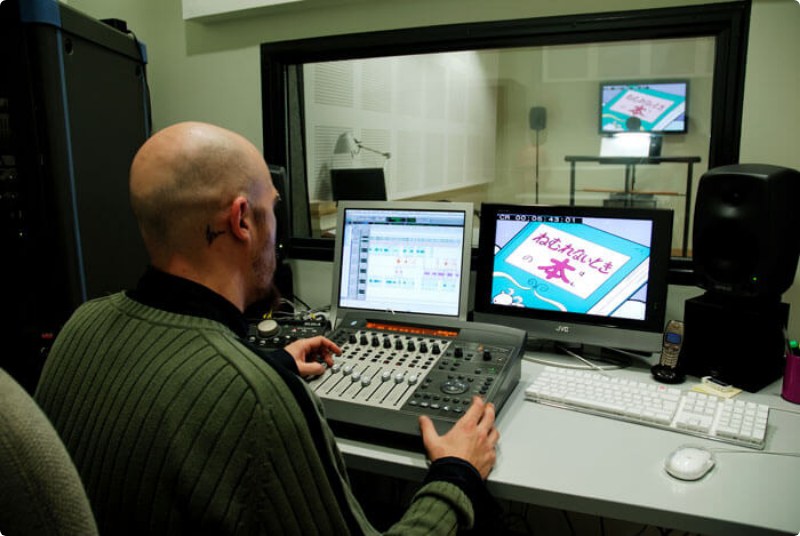Explain the image in a detailed and descriptive way.

In this studio setting, a man is focused on his work in a dubbing studio, where he operates audio mixing equipment. The room is equipped with multiple screens, one displaying an animated scene, which features text in a different language, suggestive of a translation process in action. The control panel in front of him is lined with sliders and buttons, essential for fine-tuning audio levels. Behind the man, a window provides a view of the studio, where a microphone is visible, indicating an active recording environment. This setup exemplifies the intricate process of producing overlaid voices, allowing viewers to hear snippets of the original language alongside its translation, thus enhancing the cultural experience of the content.